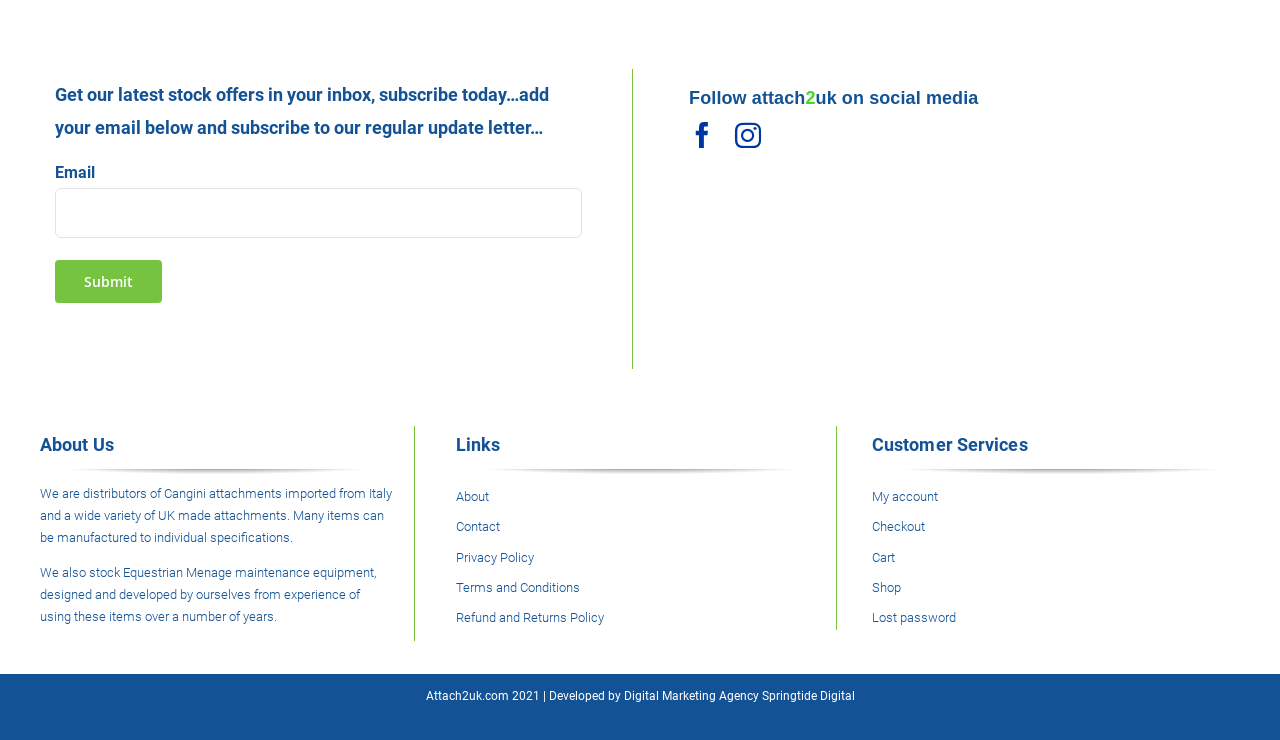Provide your answer in one word or a succinct phrase for the question: 
What is the purpose of the textbox?

To enter email